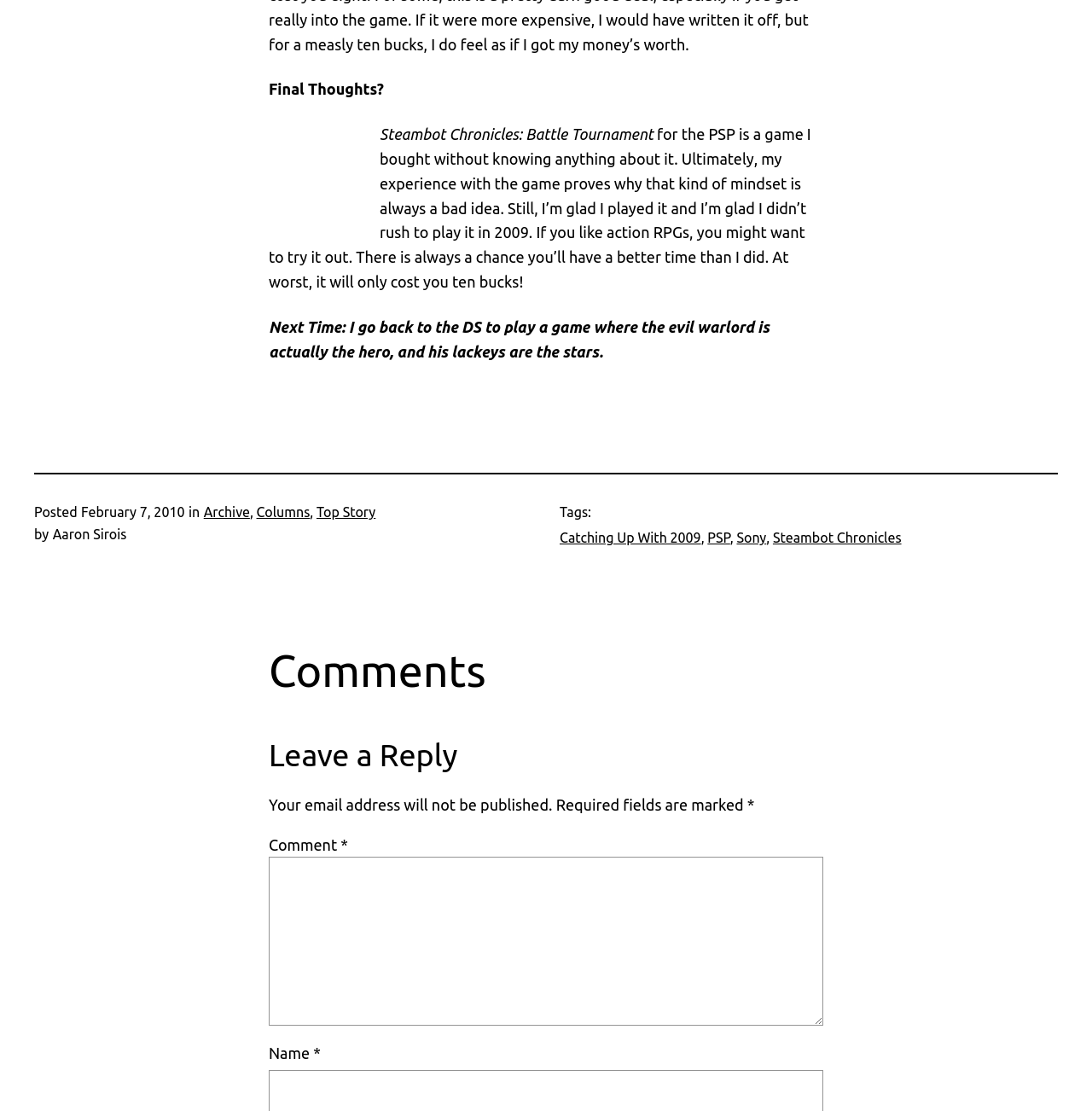Use a single word or phrase to answer the question: 
What is the purpose of the textbox?

Leave a comment